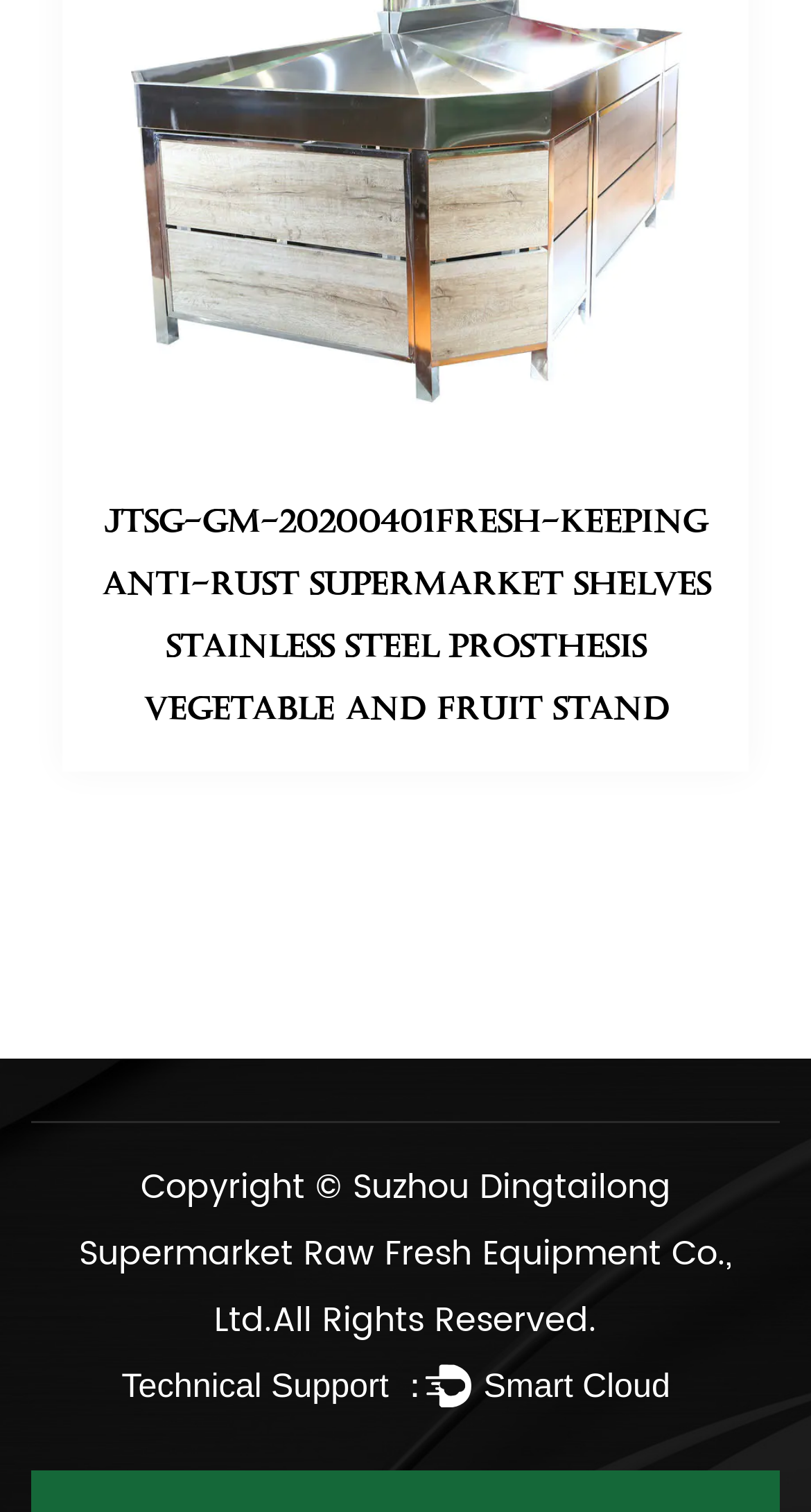Analyze the image and give a detailed response to the question:
What is the company name mentioned at the bottom?

I found the company name by looking at the link element at the bottom of the page, which has the text 'Suzhou Dingtailong Supermarket Raw Fresh Equipment Co., Ltd.'.